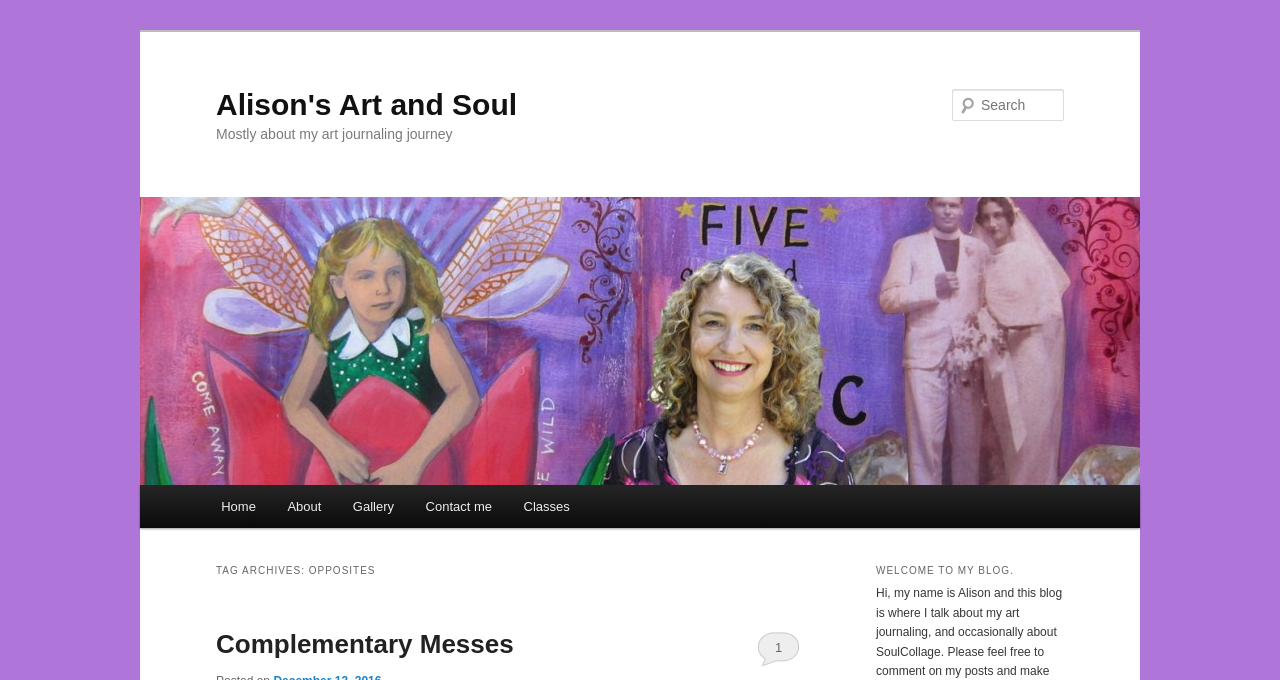Please determine the bounding box coordinates of the element's region to click in order to carry out the following instruction: "view about page". The coordinates should be four float numbers between 0 and 1, i.e., [left, top, right, bottom].

[0.212, 0.713, 0.263, 0.777]